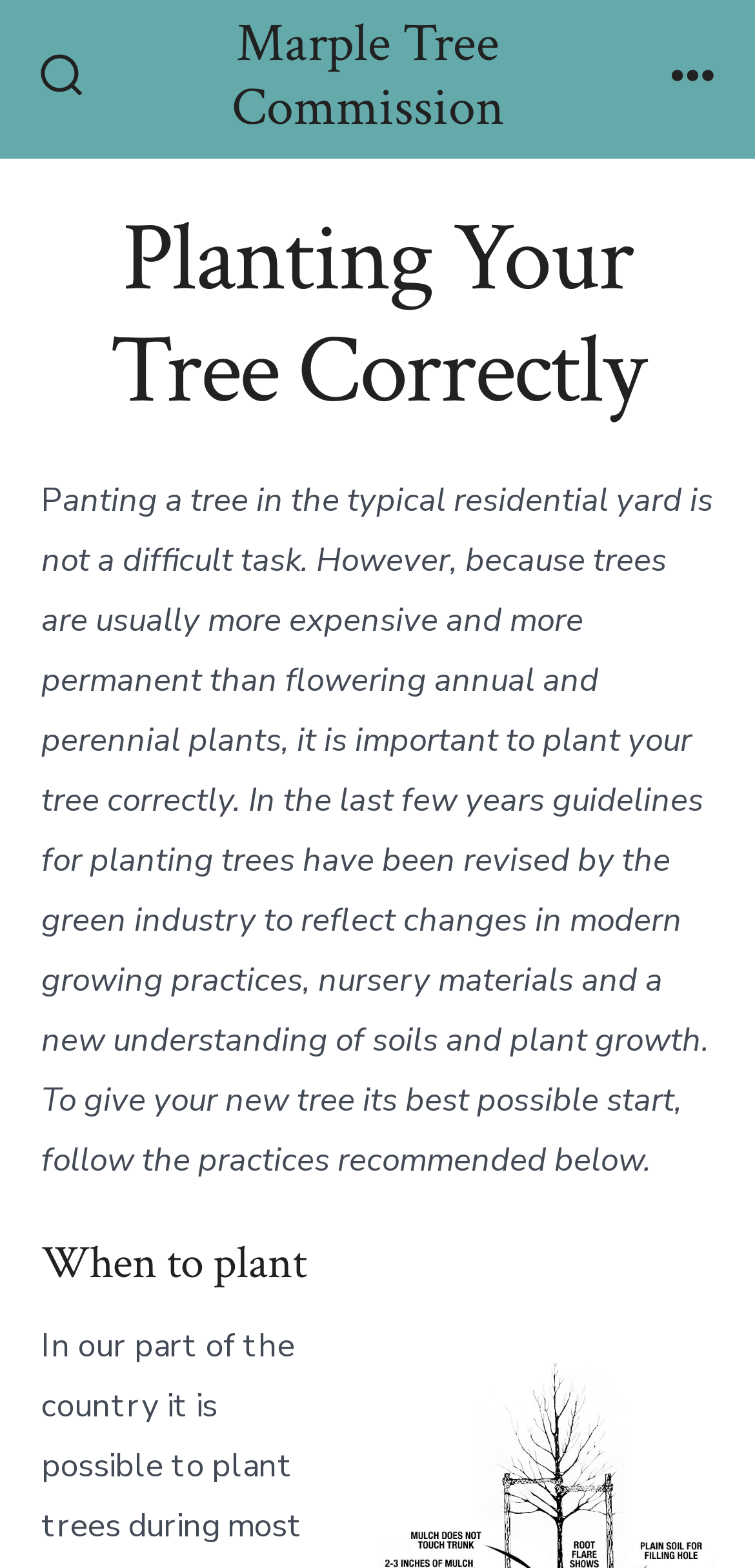Give a detailed explanation of the elements present on the webpage.

The webpage is about planting a tree correctly, specifically provided by the Marple Tree Commission. At the top left corner, there is a search toggle button accompanied by a small image. Next to it, on the top center, is a link to the Marple Tree Commission. On the top right corner, there is a menu button with an image beside it. 

Below the top section, there is a main header that spans the entire width of the page, containing the title "Planting Your Tree Correctly". 

The main content of the webpage is a block of text that occupies most of the page, explaining the importance of planting a tree correctly and providing guidelines for doing so. The text is divided into sections, with a subheading "When to plant" located near the bottom of the page.